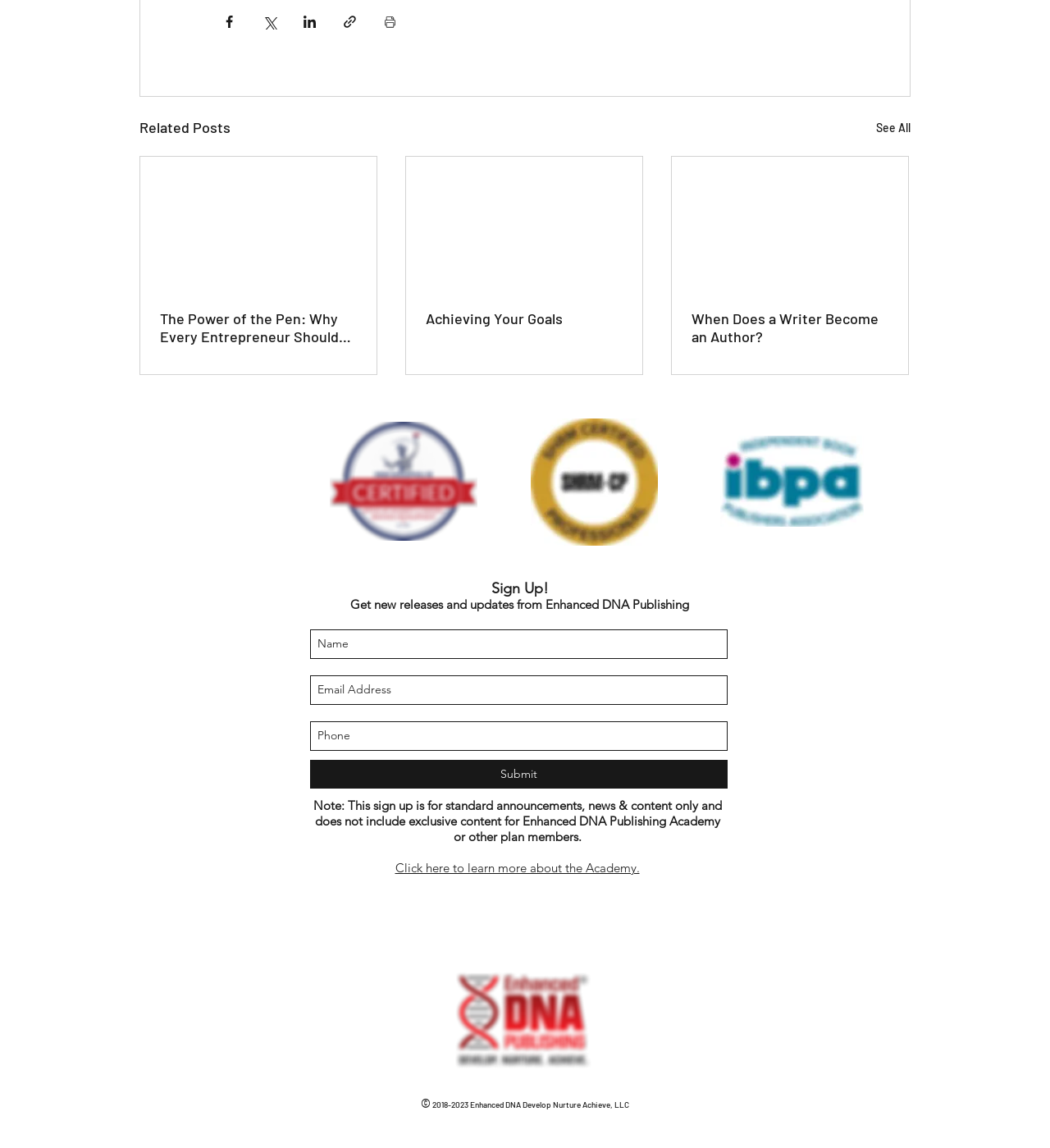Could you indicate the bounding box coordinates of the region to click in order to complete this instruction: "Click here to learn more about the Academy.".

[0.376, 0.749, 0.609, 0.763]